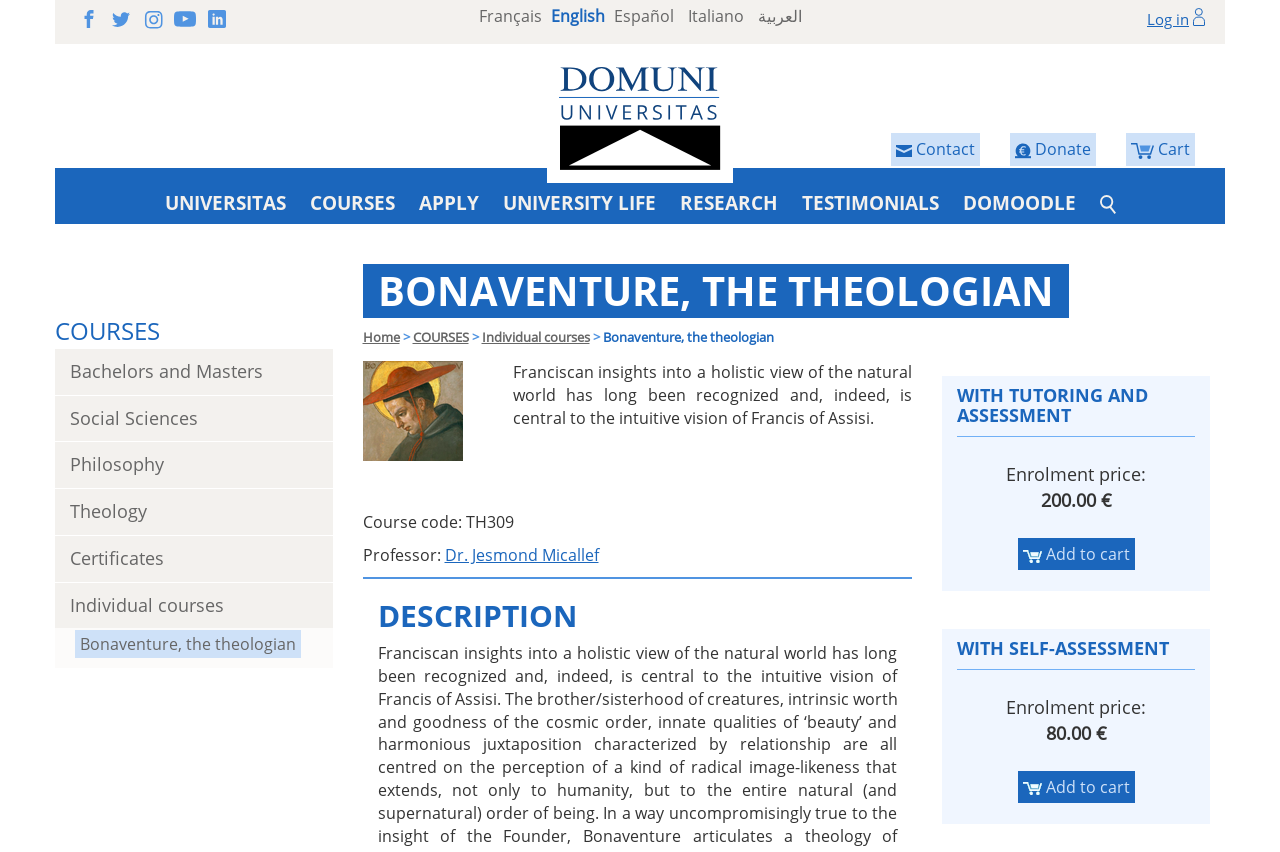What is the price of the 'Bonaventure, the theologian' course with tutoring and assessment?
Using the picture, provide a one-word or short phrase answer.

200.00 €